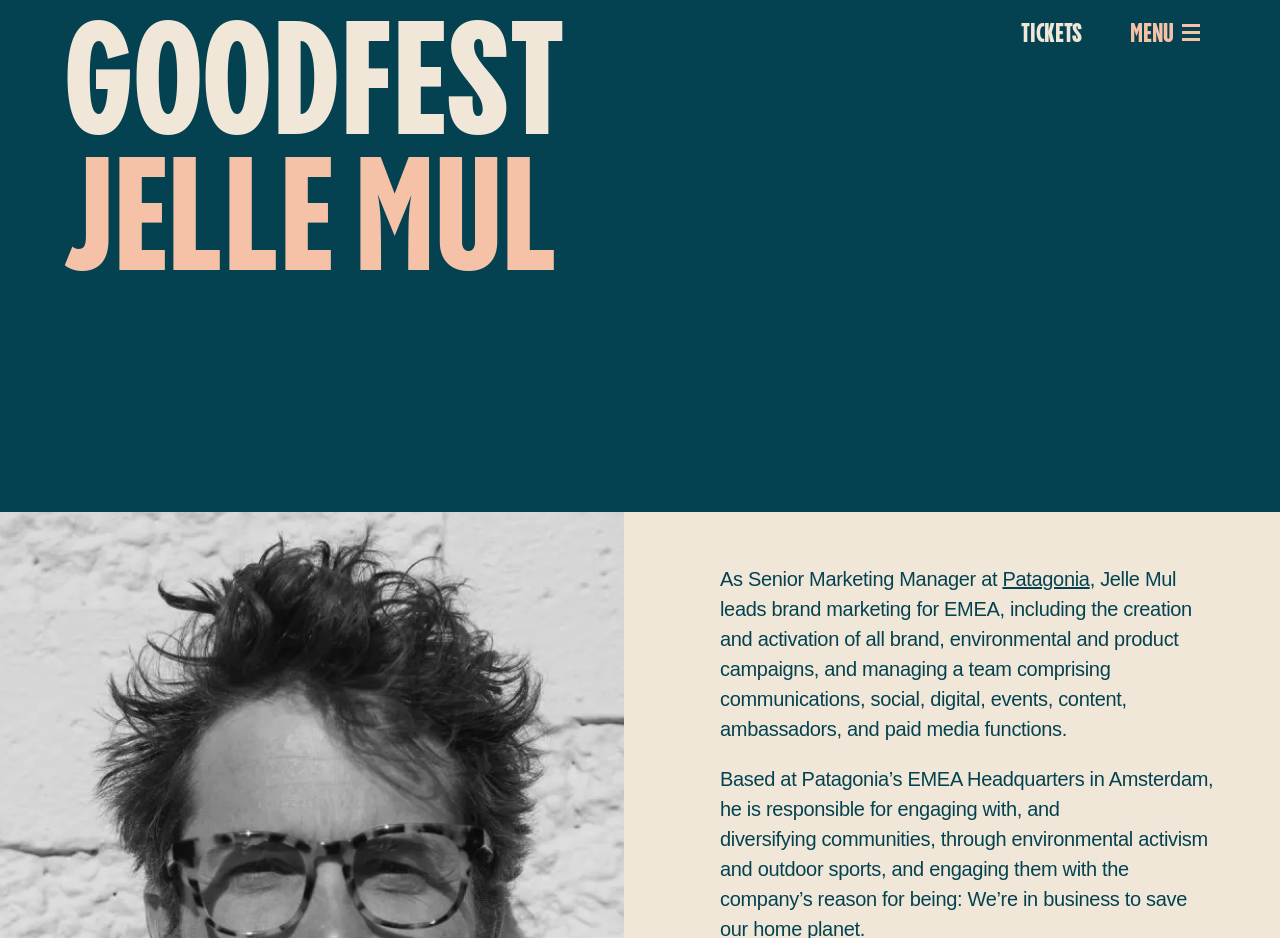Respond with a single word or phrase for the following question: 
What is Jelle Mul's profession?

Senior Marketing Manager